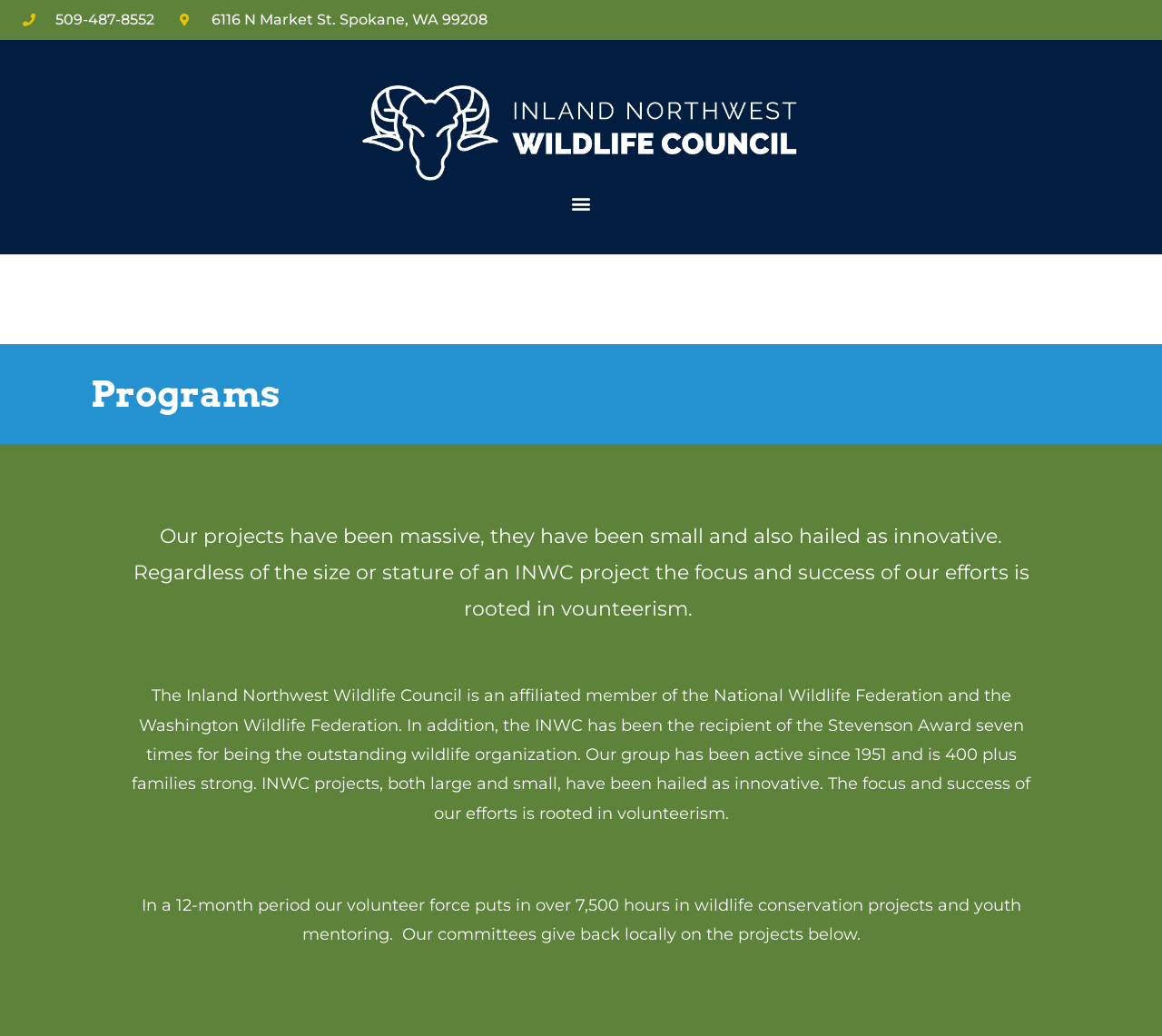How many hours do INWC volunteers put in per year?
Using the visual information, respond with a single word or phrase.

7,500 hours